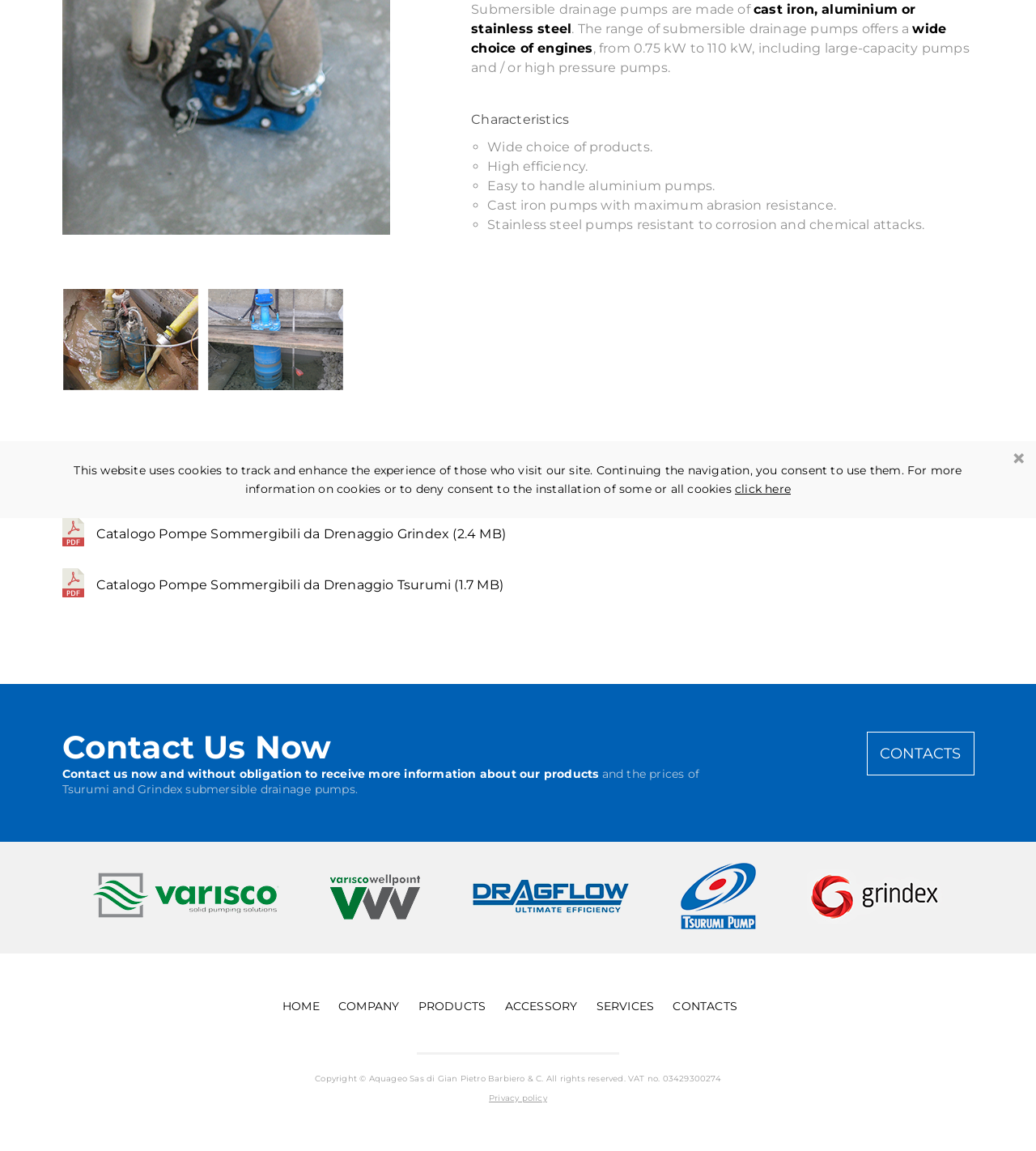Identify the bounding box for the UI element described as: "Contacts". The coordinates should be four float numbers between 0 and 1, i.e., [left, top, right, bottom].

[0.837, 0.635, 0.94, 0.673]